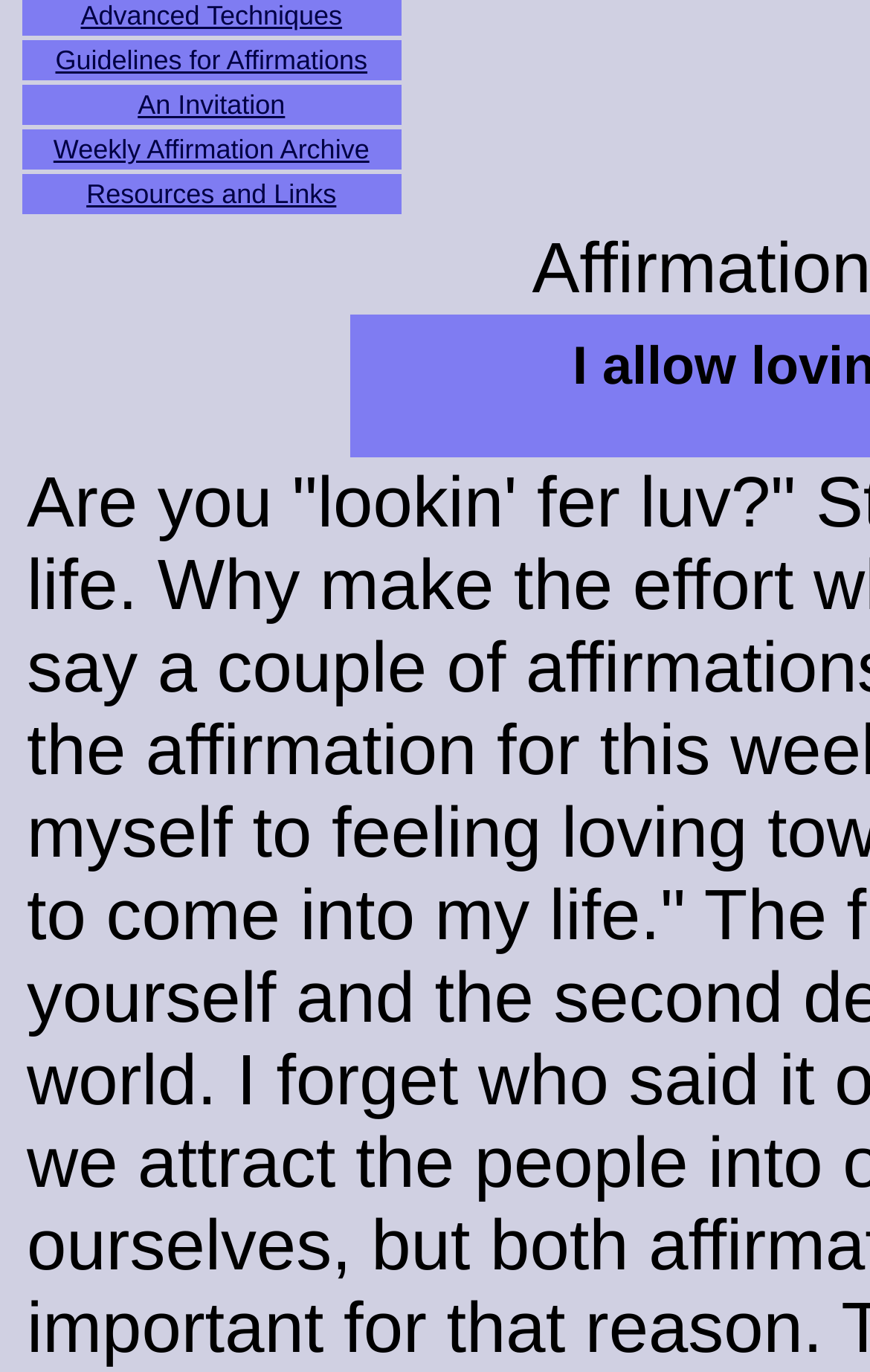Predict the bounding box coordinates for the UI element described as: "Guidelines for Affirmations". The coordinates should be four float numbers between 0 and 1, presented as [left, top, right, bottom].

[0.064, 0.033, 0.422, 0.055]